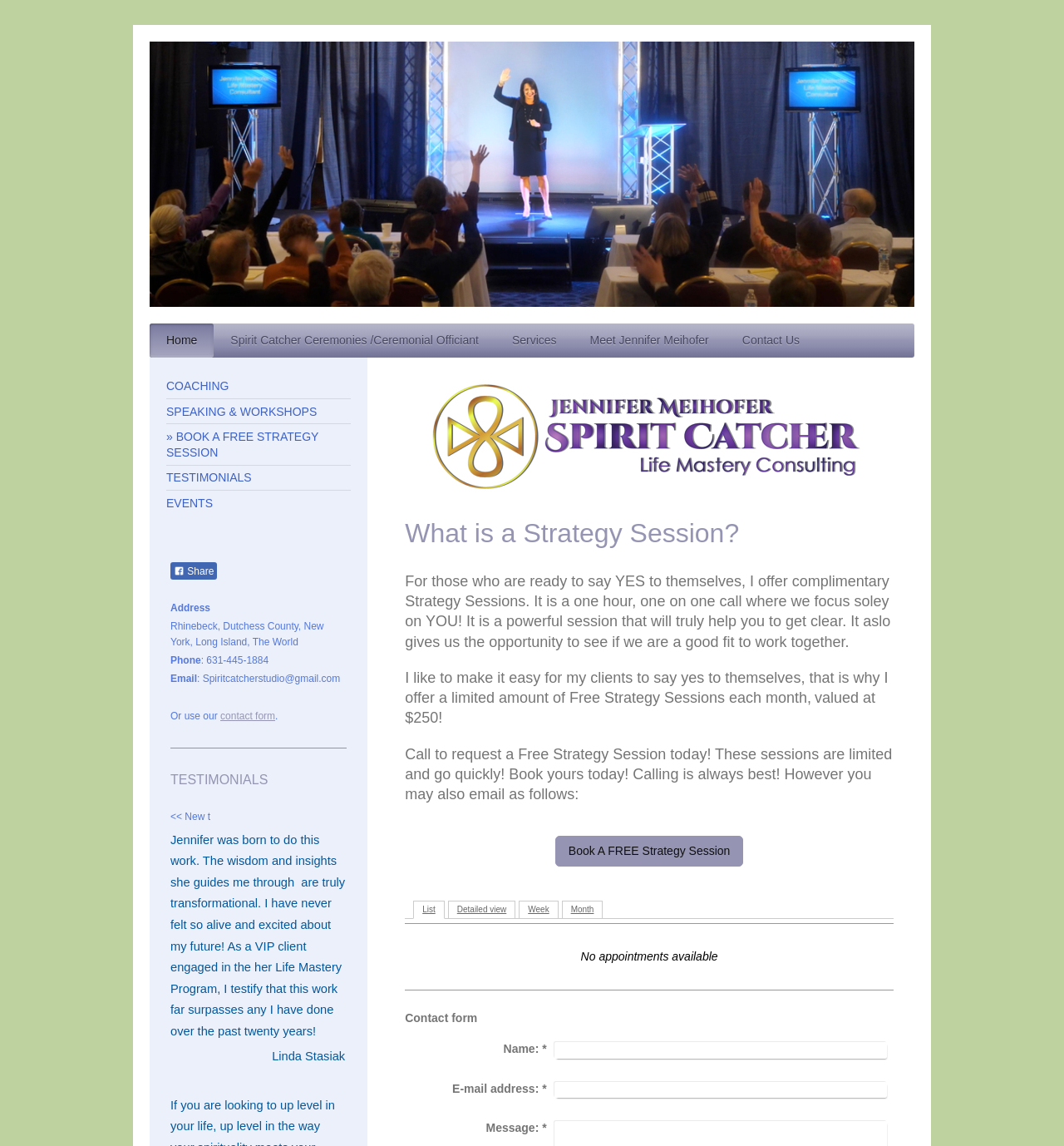Determine the bounding box coordinates for the clickable element required to fulfill the instruction: "Fill in the contact form". Provide the coordinates as four float numbers between 0 and 1, i.e., [left, top, right, bottom].

[0.381, 0.883, 0.449, 0.894]